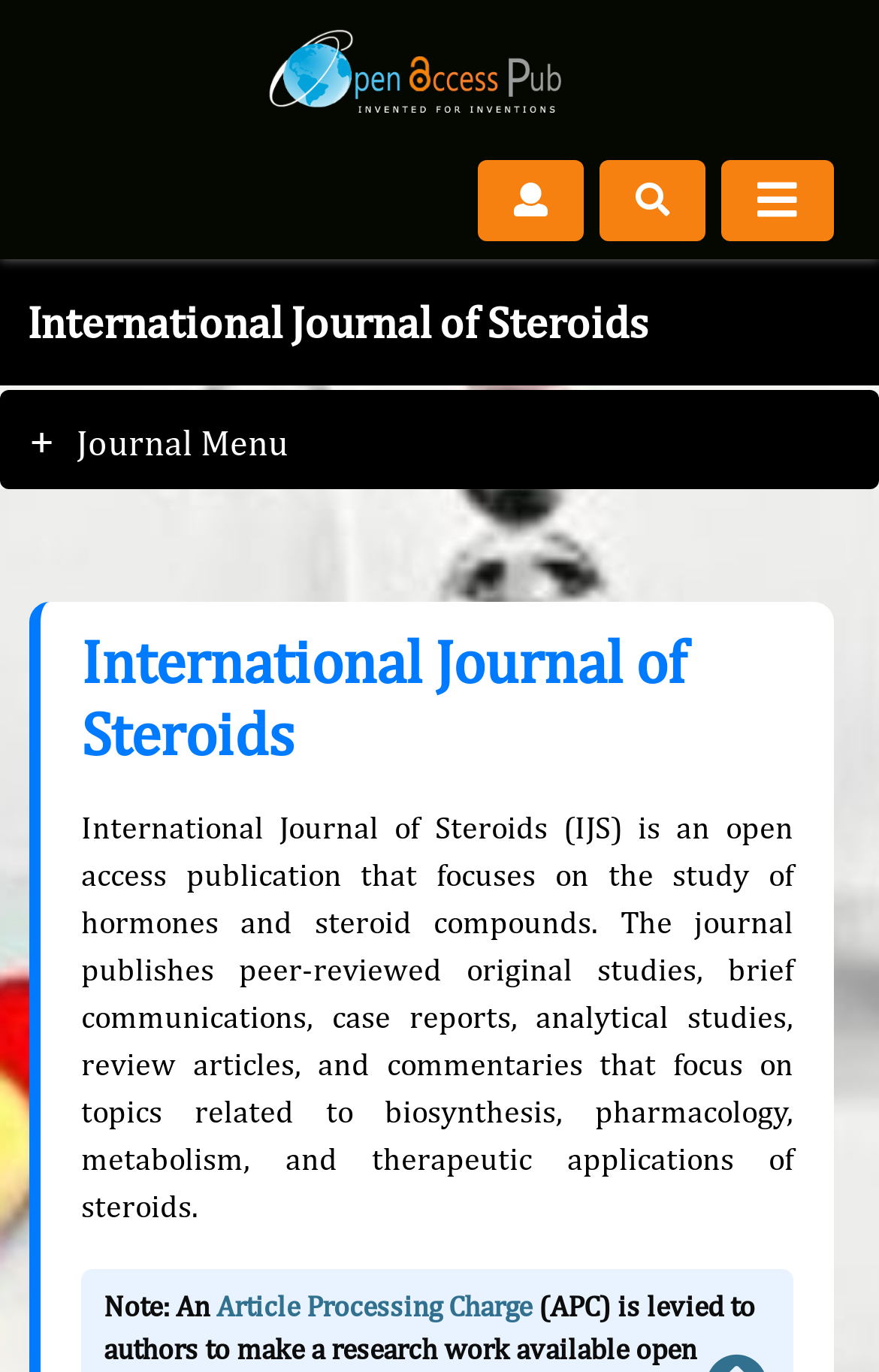Respond with a single word or phrase:
What is the nature of the International Journal of Steroids?

Open access publication